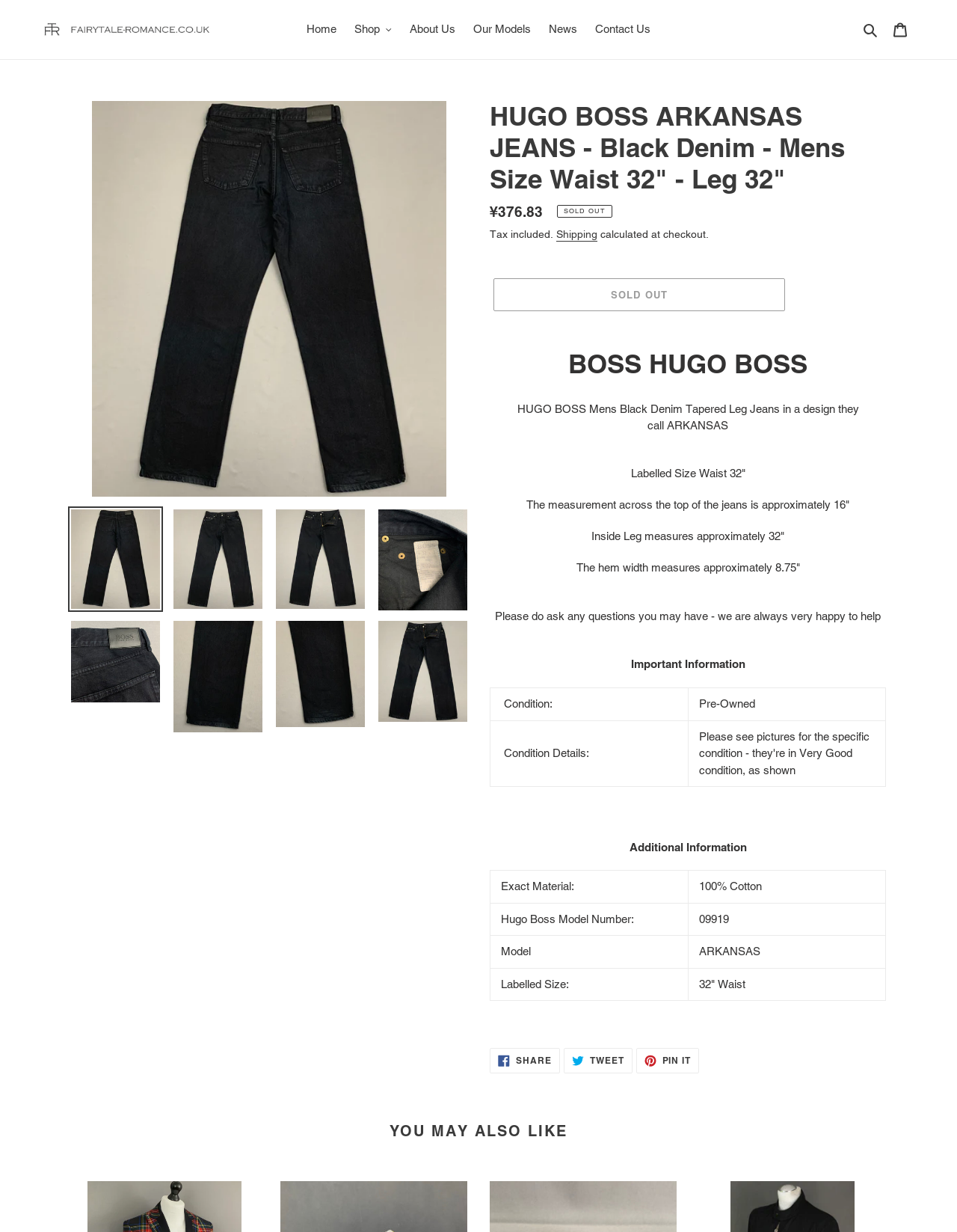Identify and provide the bounding box for the element described by: "Cart 0 items".

[0.924, 0.011, 0.957, 0.037]